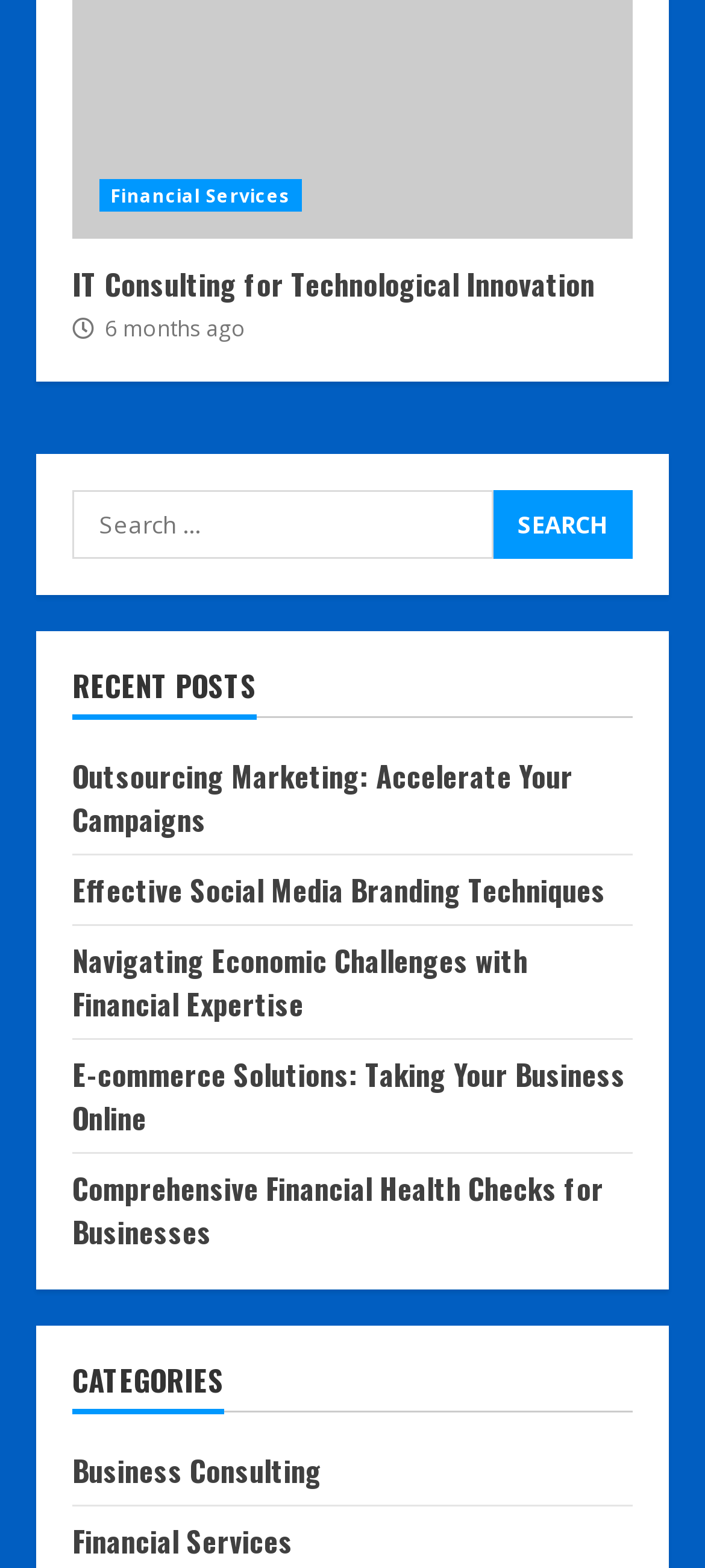Please identify the bounding box coordinates of the element I should click to complete this instruction: 'Read the article about Farmer’s daughter Dr. Pooja Singh'. The coordinates should be given as four float numbers between 0 and 1, like this: [left, top, right, bottom].

None